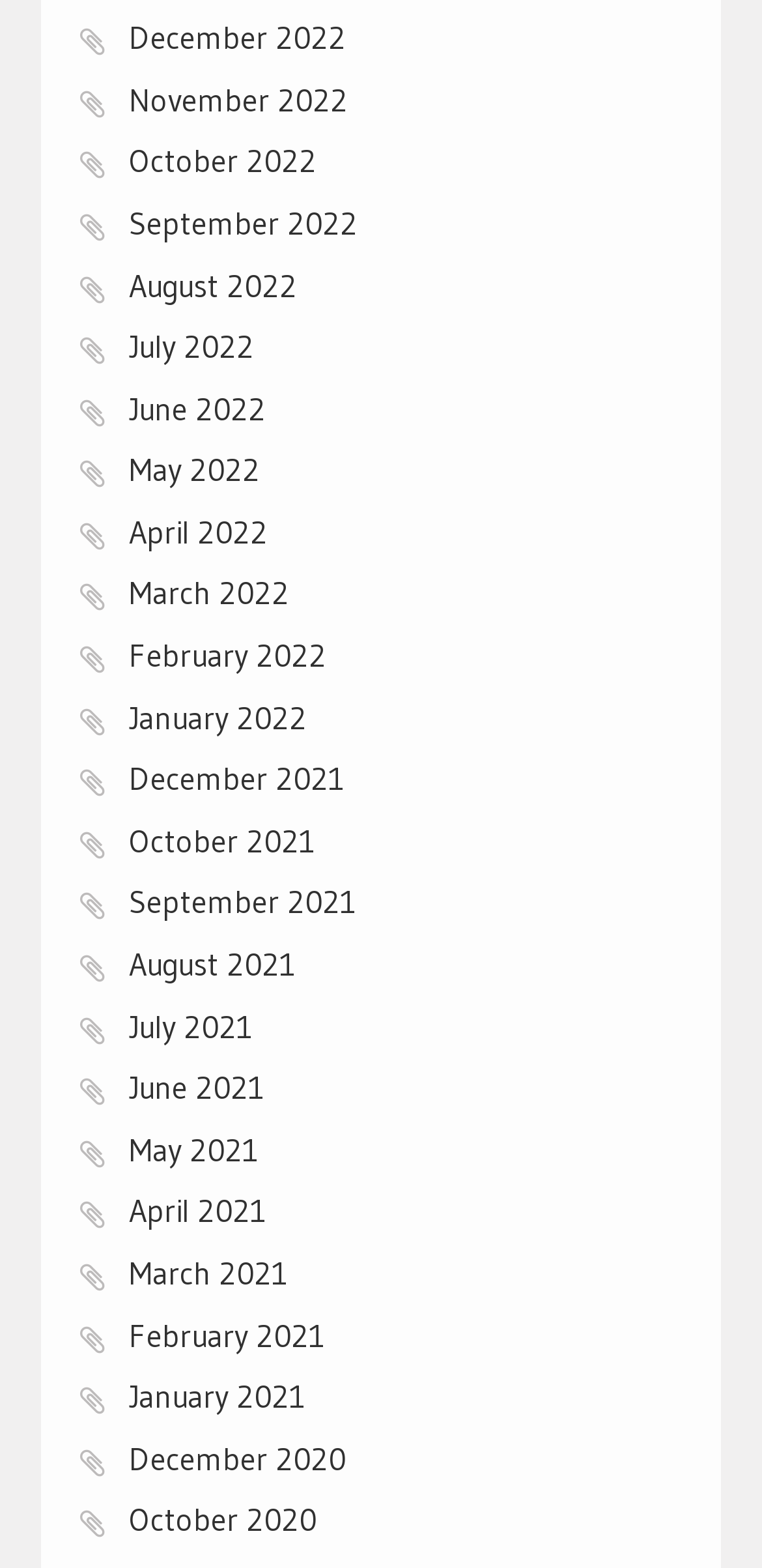What is the latest month listed?
Look at the image and answer the question with a single word or phrase.

December 2022